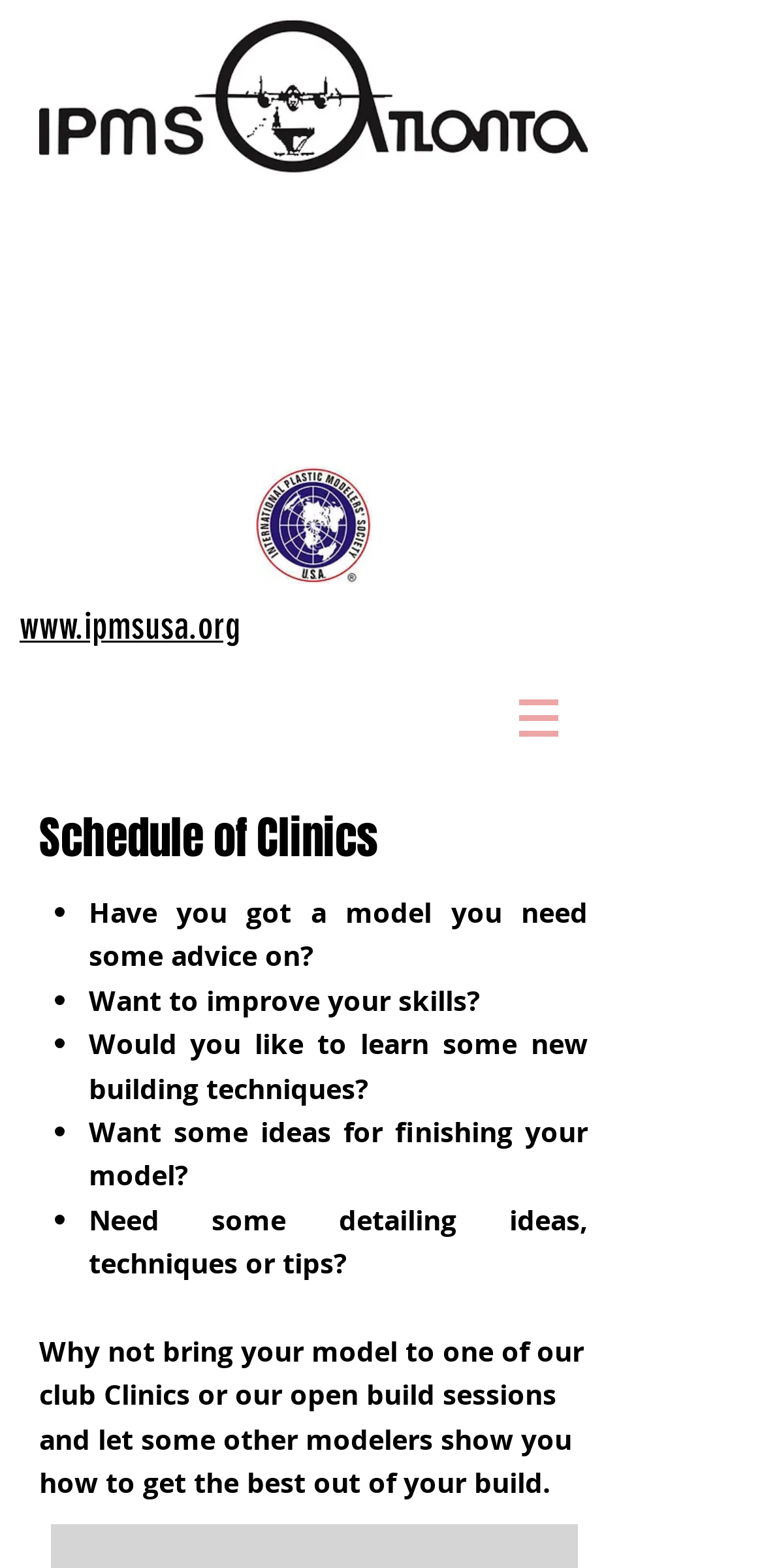What is the tone of the webpage?
Using the visual information, answer the question in a single word or phrase.

Inviting